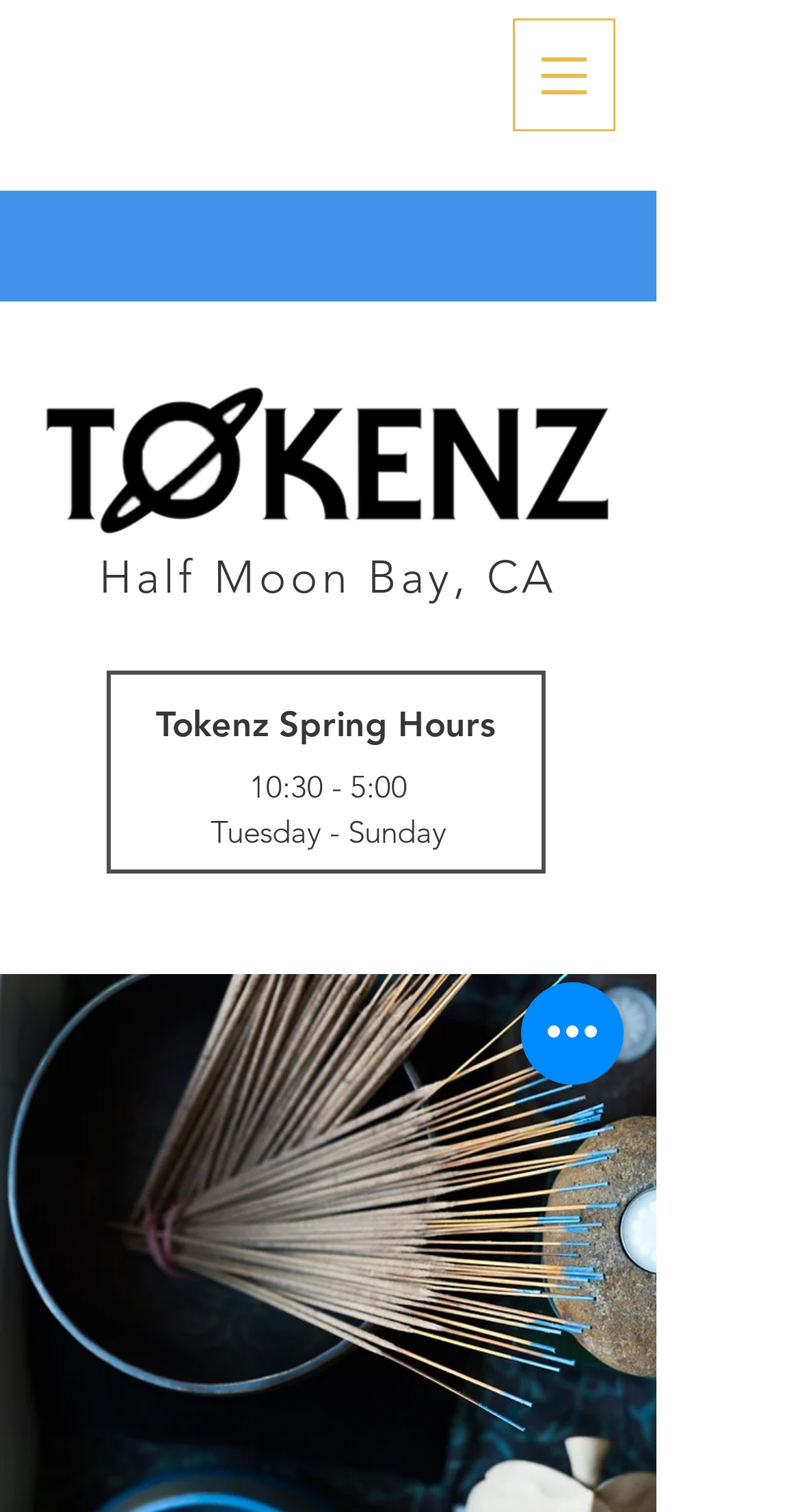How many days of the week is the location open?
Give a one-word or short-phrase answer derived from the screenshot.

6 days